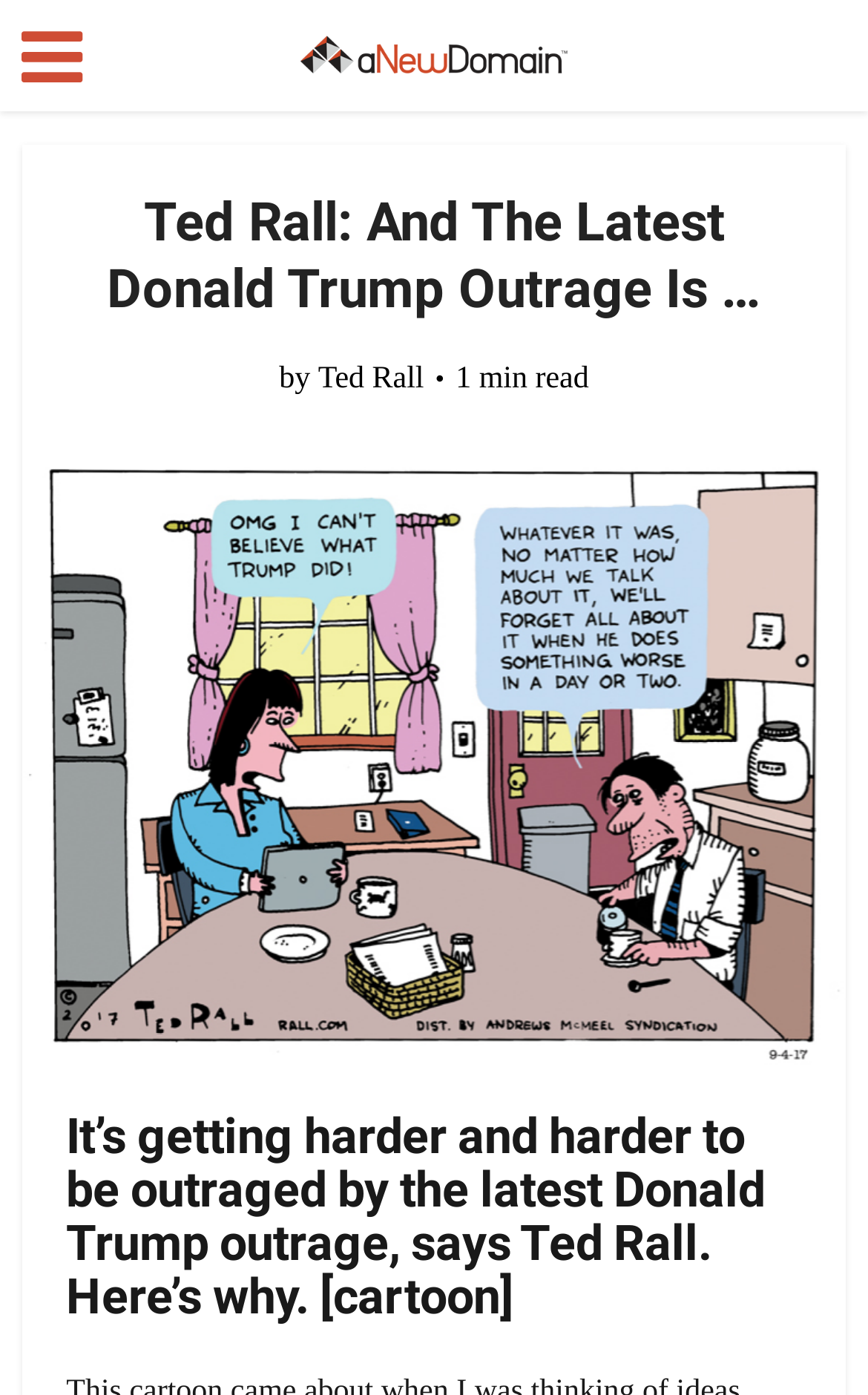Provide a brief response using a word or short phrase to this question:
Who is the author of the article?

Ted Rall